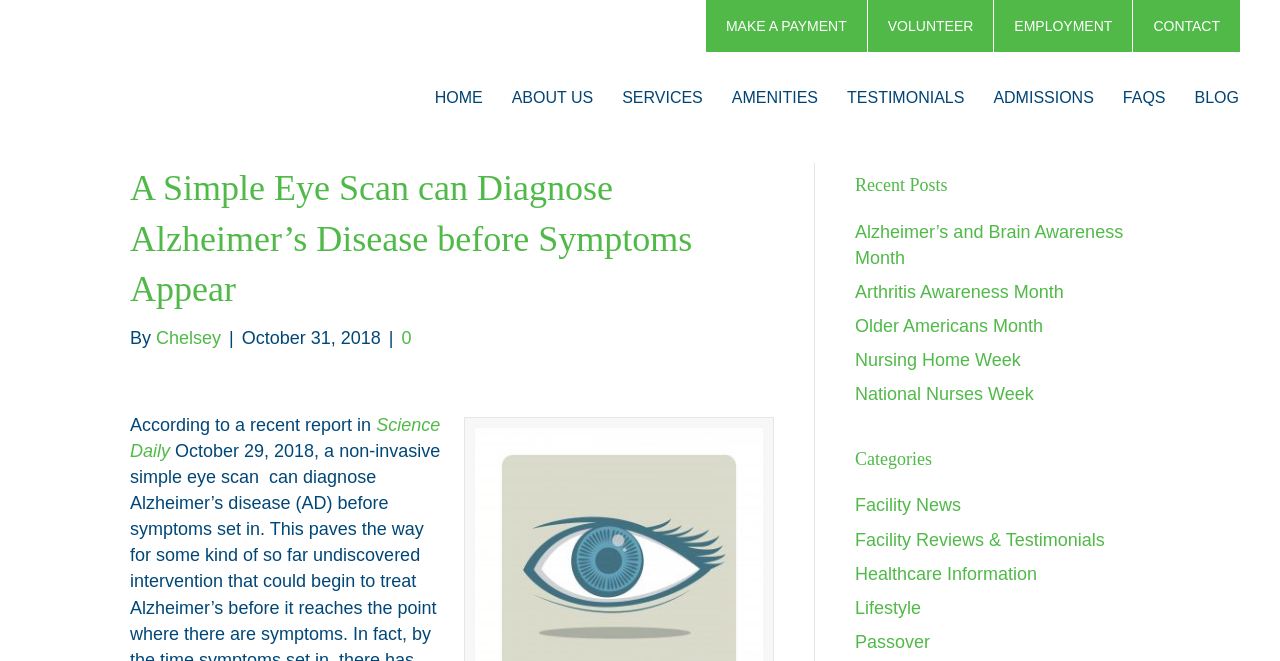What is the name of the author of the main article?
Using the image as a reference, give a one-word or short phrase answer.

Chelsey